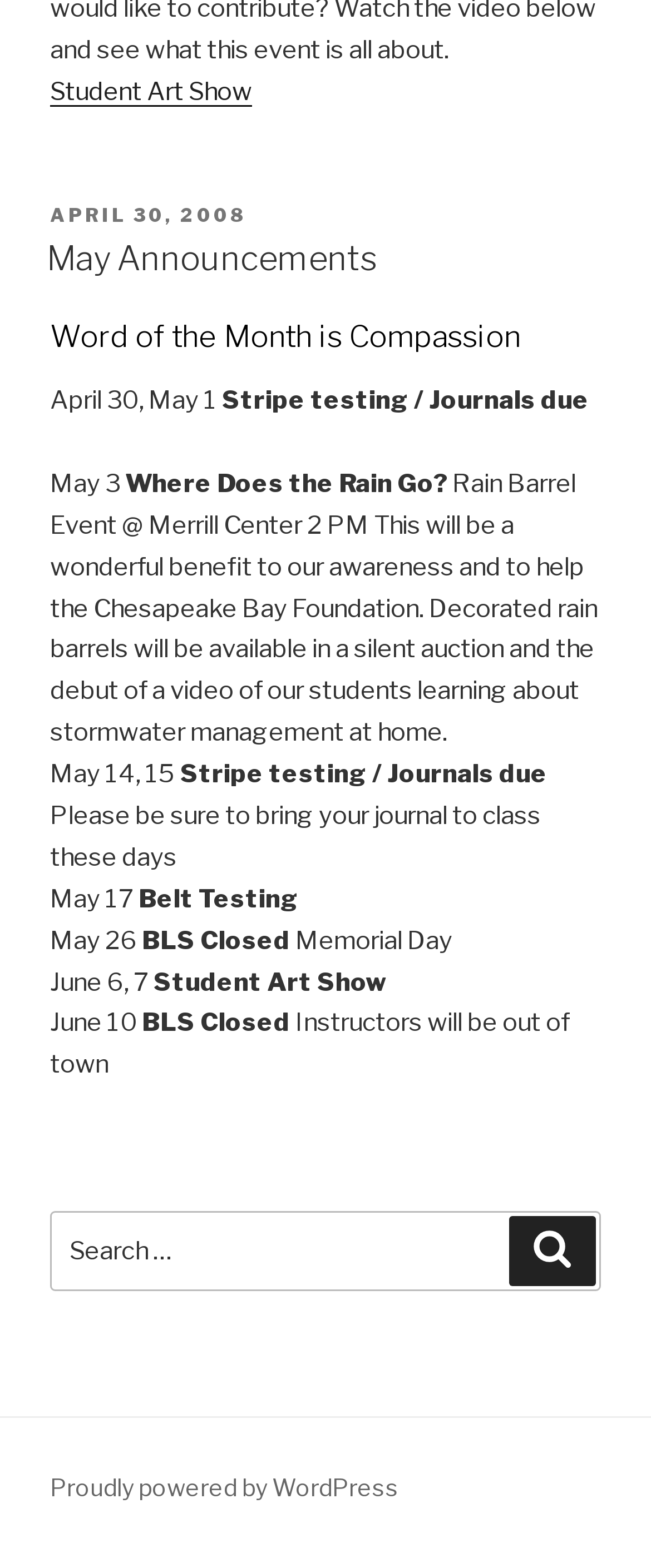Ascertain the bounding box coordinates for the UI element detailed here: "Proudly powered by WordPress". The coordinates should be provided as [left, top, right, bottom] with each value being a float between 0 and 1.

[0.077, 0.94, 0.613, 0.958]